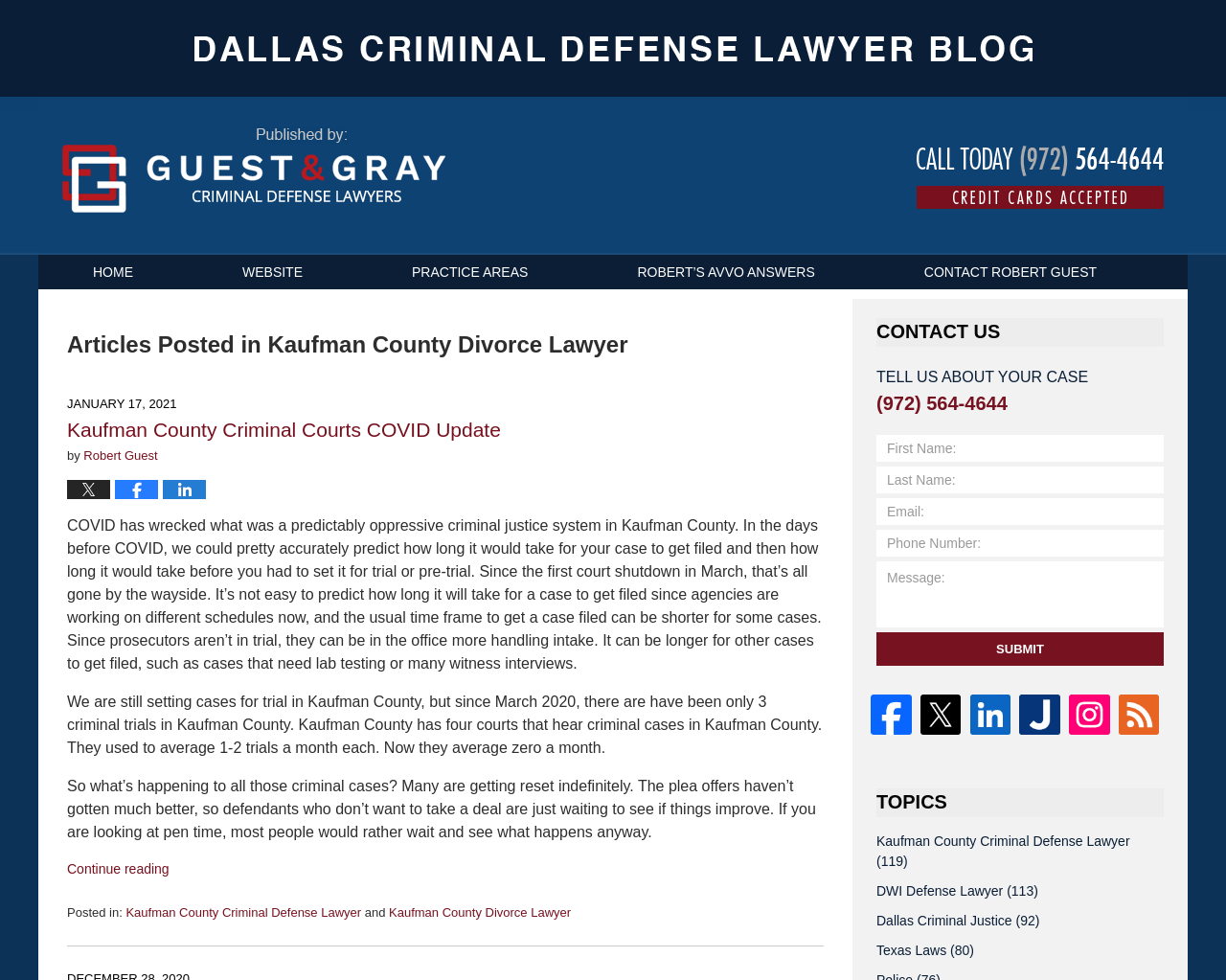What is the category of the article being posted?
Please answer the question with as much detail as possible using the screenshot.

The answer can be found at the bottom of the article, where it says 'Posted in: Kaufman County Criminal Defense Lawyer and Kaufman County Divorce Lawyer'.